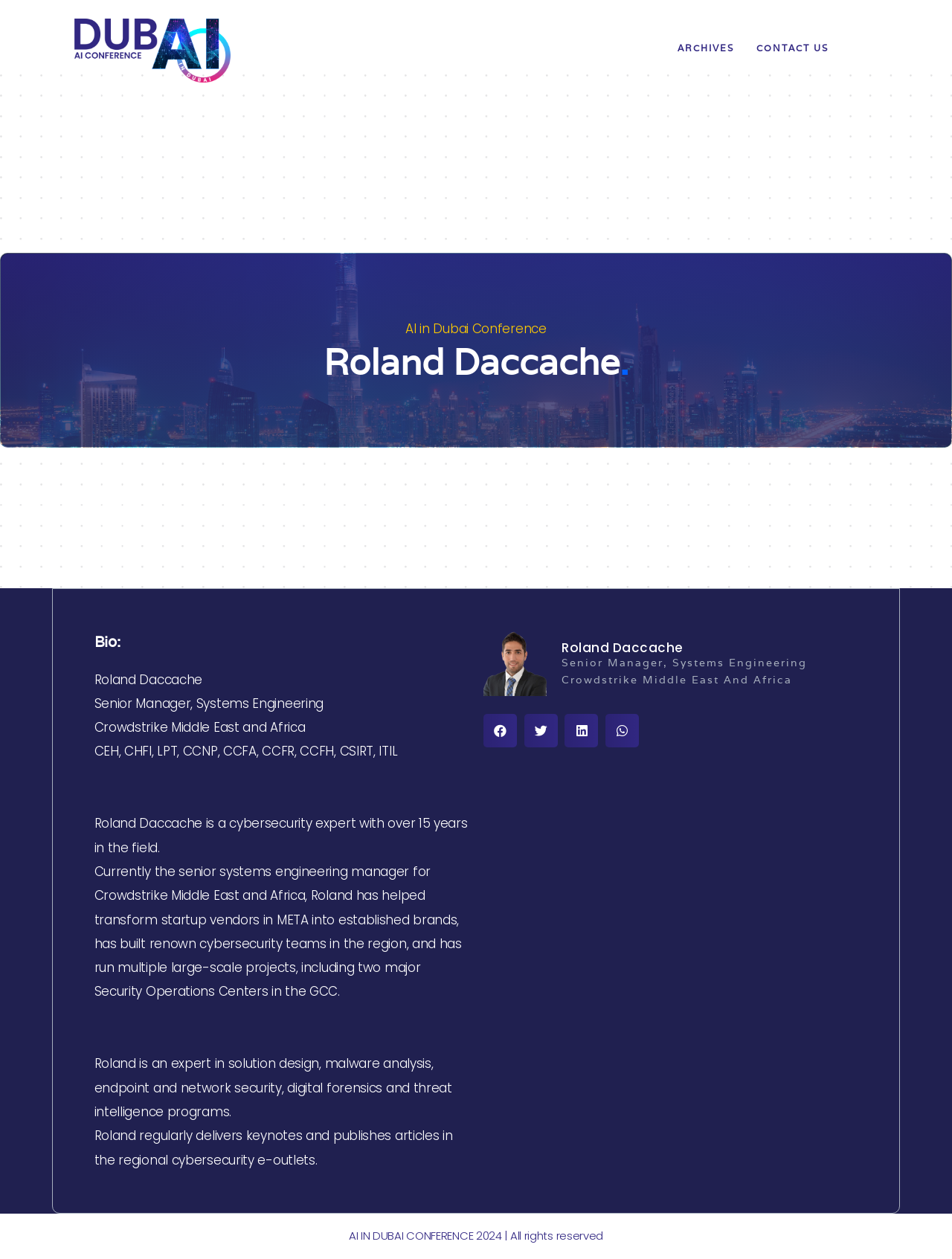What are Roland Daccache's areas of expertise?
Please provide a comprehensive answer based on the visual information in the image.

The webpage mentions that Roland Daccache is an expert in solution design, malware analysis, endpoint and network security, digital forensics, and threat intelligence programs, indicating his areas of expertise.